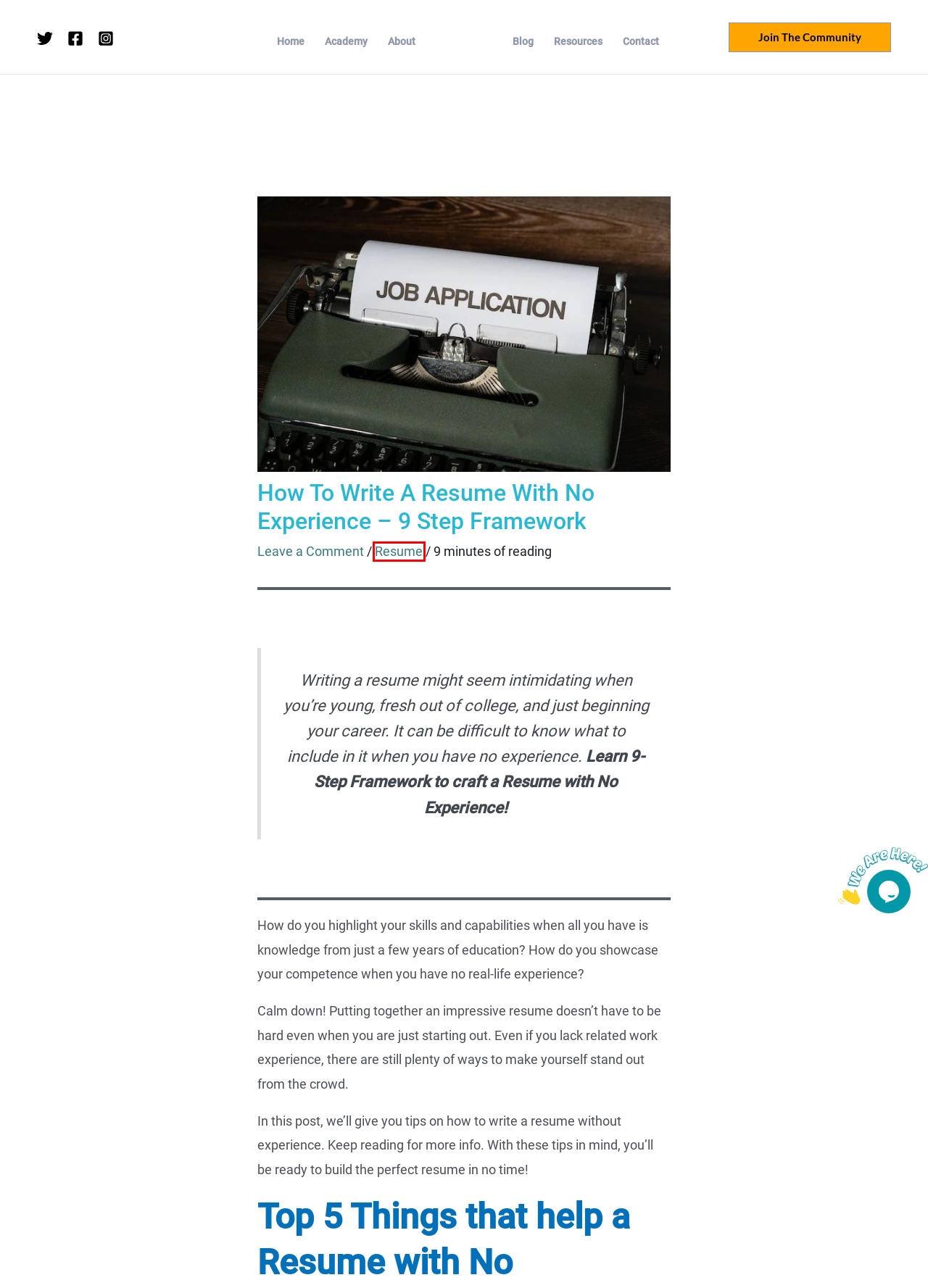View the screenshot of the webpage containing a red bounding box around a UI element. Select the most fitting webpage description for the new page shown after the element in the red bounding box is clicked. Here are the candidates:
A. Blog - NeedleMover
B. About - NeedleMover
C. Resource - NeedleMover
D. Contact - NeedleMover
E. Resume - NeedleMover
F. NeedleMover - Top 1% Professionals sharing Actionable Career Advice
G. How to Smartly write Achievements in Resume - NeedleMover
H. National Academy of Modern Sales Excellence ( NAMSE )

E